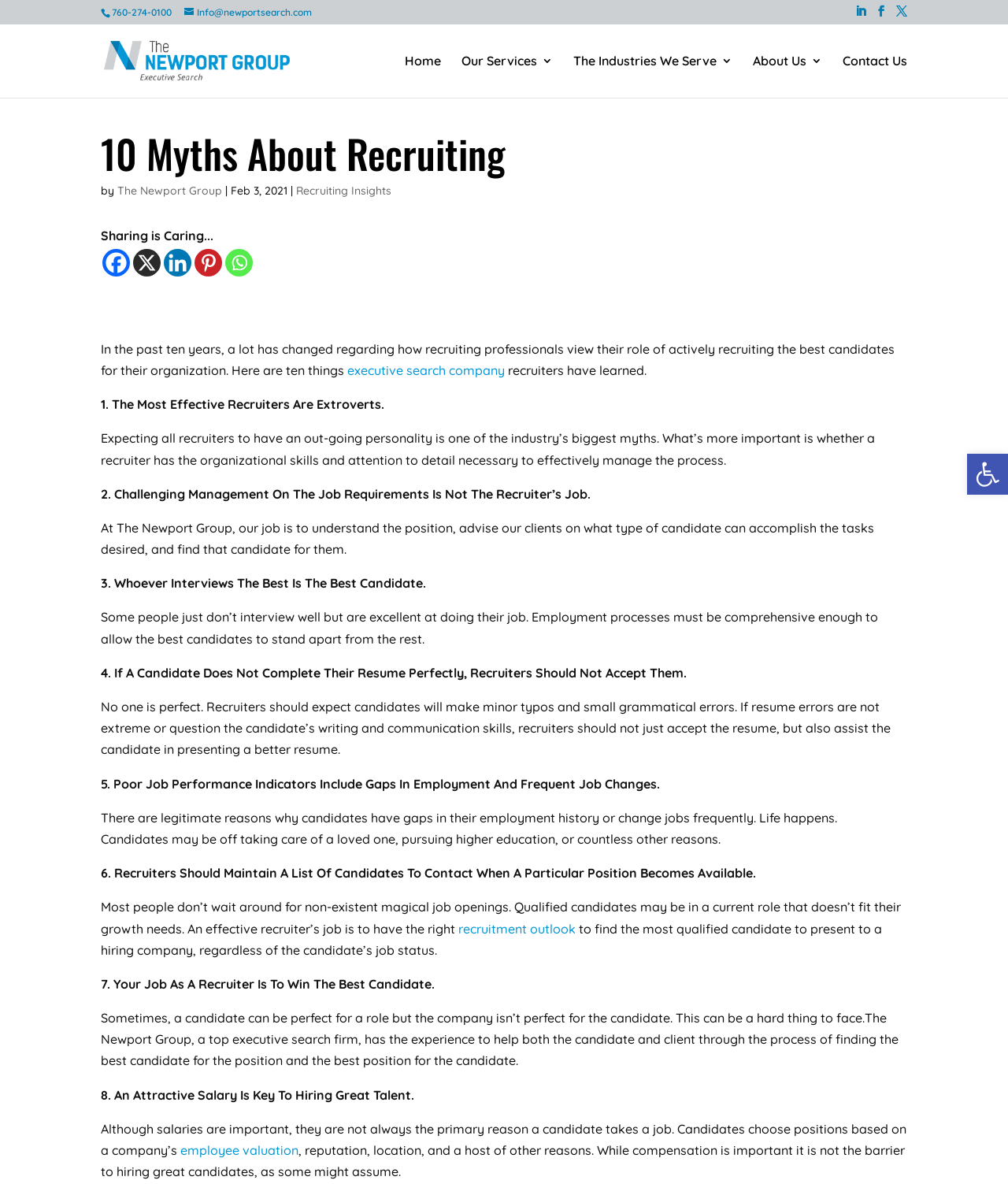What is the topic of the article?
Using the visual information, answer the question in a single word or phrase.

Myths about recruiting